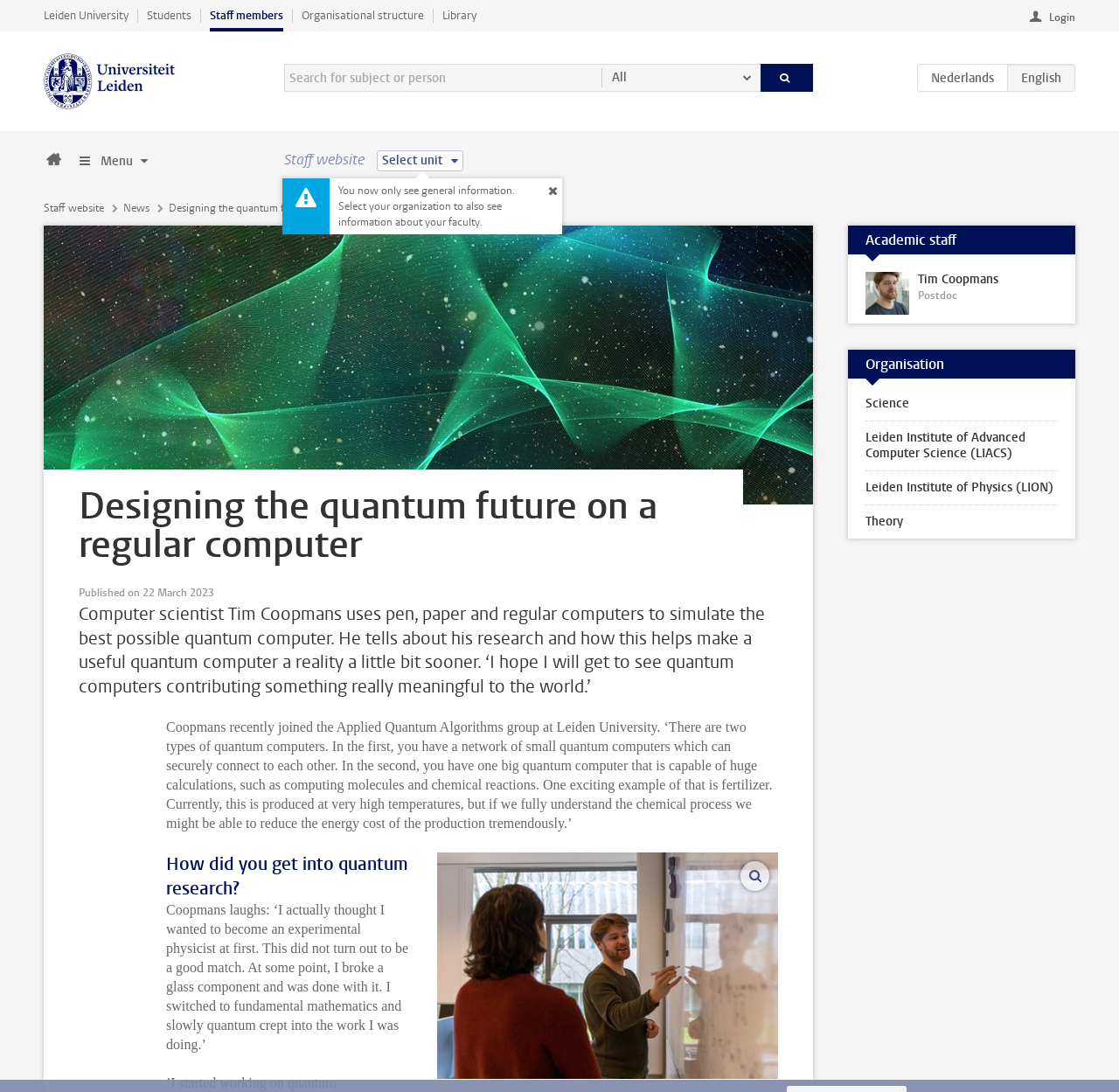Using the provided element description: "Close", identify the bounding box coordinates. The coordinates should be four floats between 0 and 1 in the order [left, top, right, bottom].

[0.486, 0.163, 0.502, 0.187]